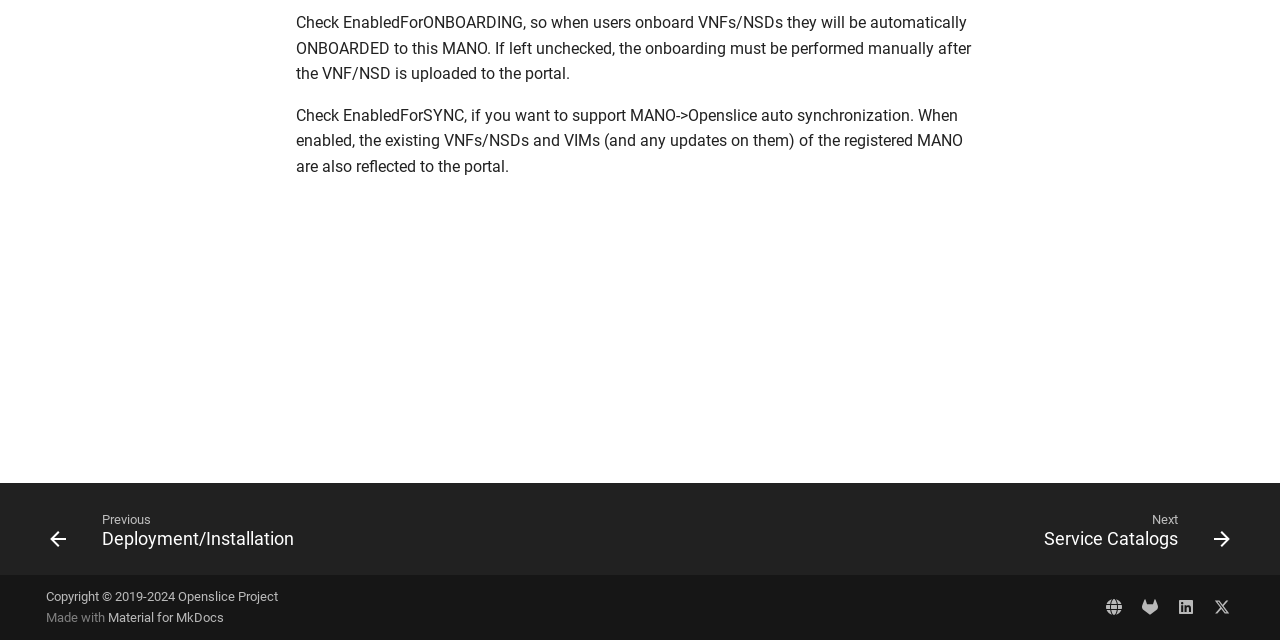Identify the bounding box coordinates for the UI element described as follows: "Material for MkDocs". Ensure the coordinates are four float numbers between 0 and 1, formatted as [left, top, right, bottom].

[0.084, 0.952, 0.175, 0.976]